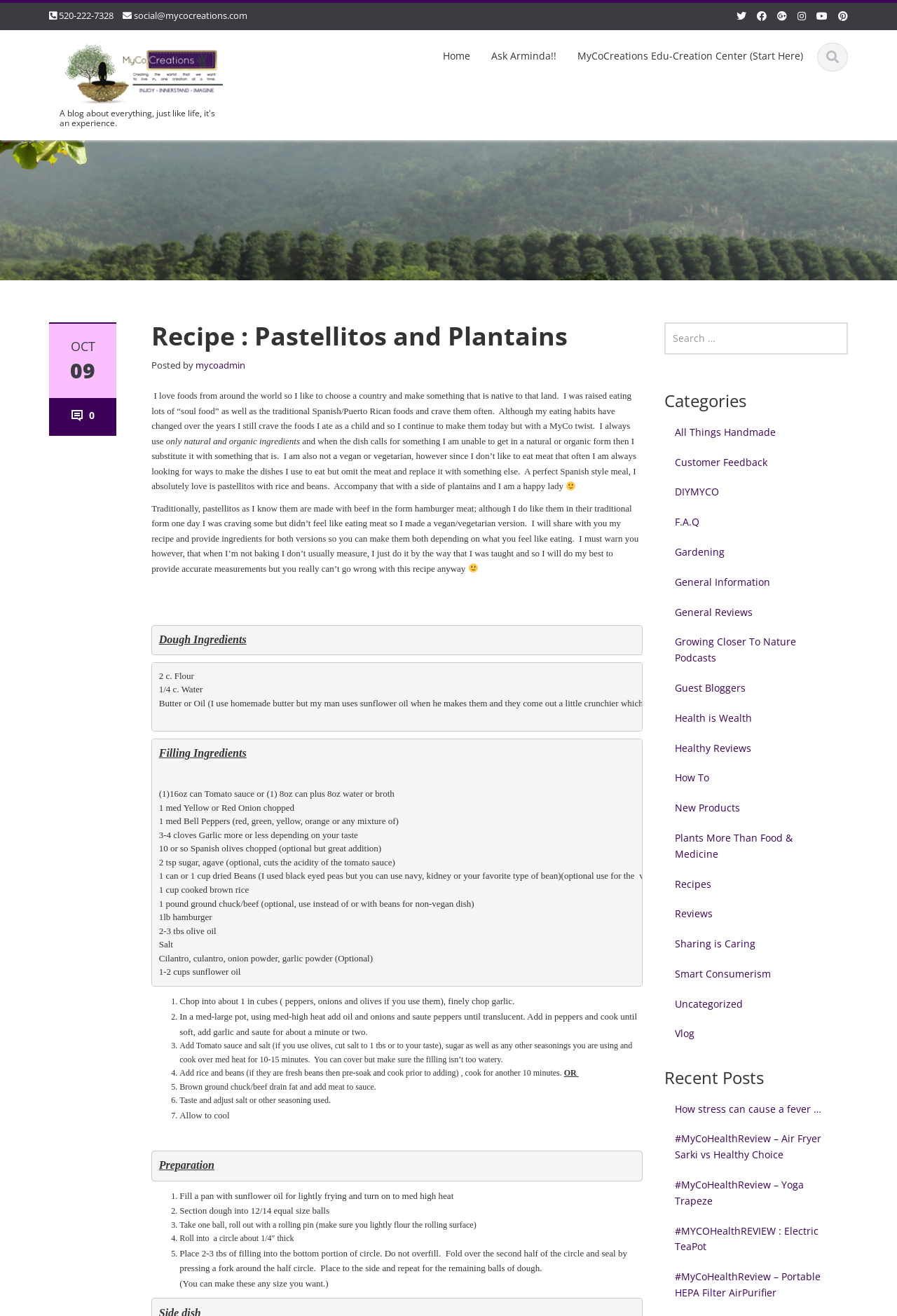Reply to the question with a single word or phrase:
What is the recommended thickness of the rolled-out dough?

1/4 inch